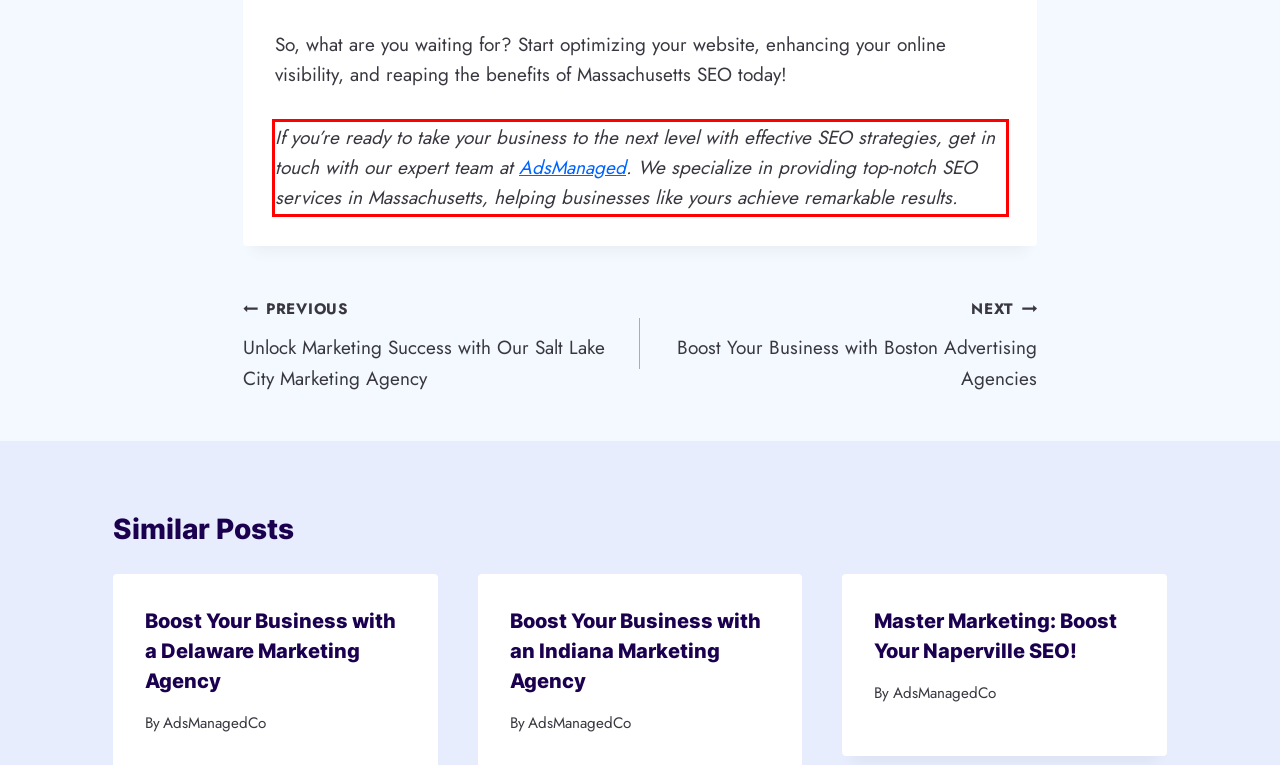You are presented with a screenshot containing a red rectangle. Extract the text found inside this red bounding box.

If you’re ready to take your business to the next level with effective SEO strategies, get in touch with our expert team at AdsManaged. We specialize in providing top-notch SEO services in Massachusetts, helping businesses like yours achieve remarkable results.